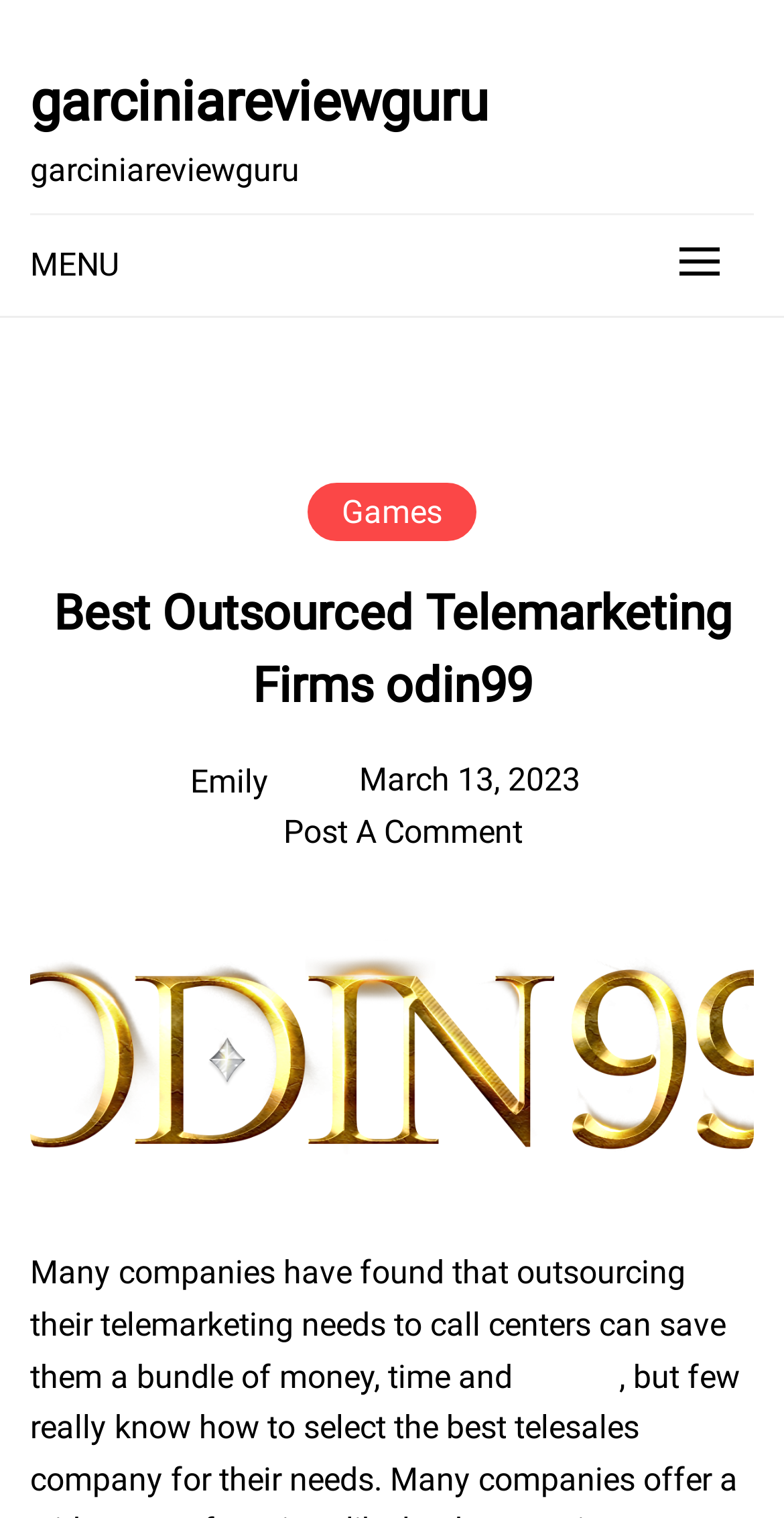Extract the bounding box coordinates for the UI element described by the text: "March 13, 2023March 13, 2023". The coordinates should be in the form of [left, top, right, bottom] with values between 0 and 1.

[0.458, 0.501, 0.74, 0.526]